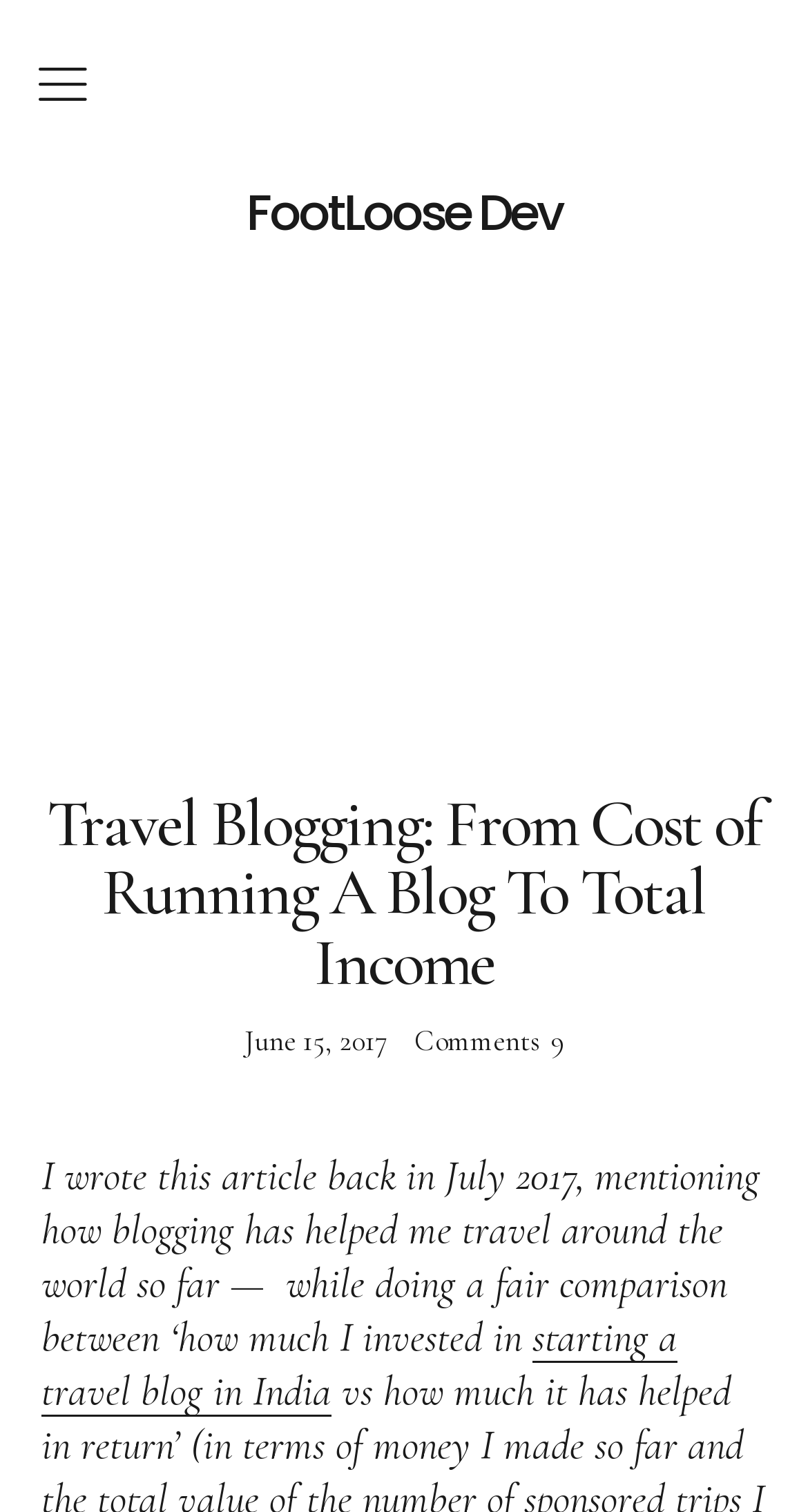Analyze the image and deliver a detailed answer to the question: What is the author's experience with blogging?

Based on the text 'I wrote this article back in July 2017, mentioning how blogging has helped me travel around the world so far — while doing a fair comparison between ‘how much I invested in', it is clear that the author has used blogging to travel around the world.